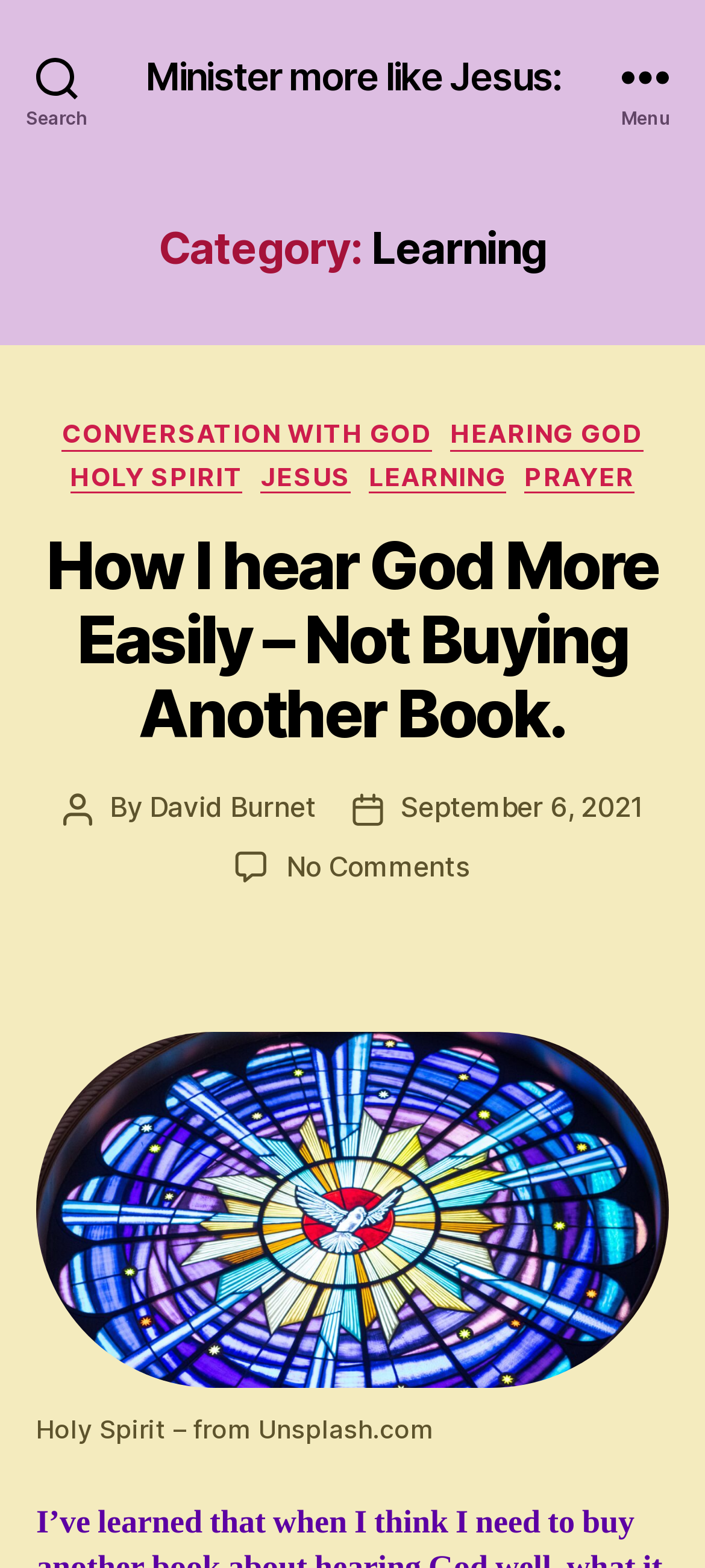Give a concise answer using only one word or phrase for this question:
What is the topic of the post?

How I hear God More Easily